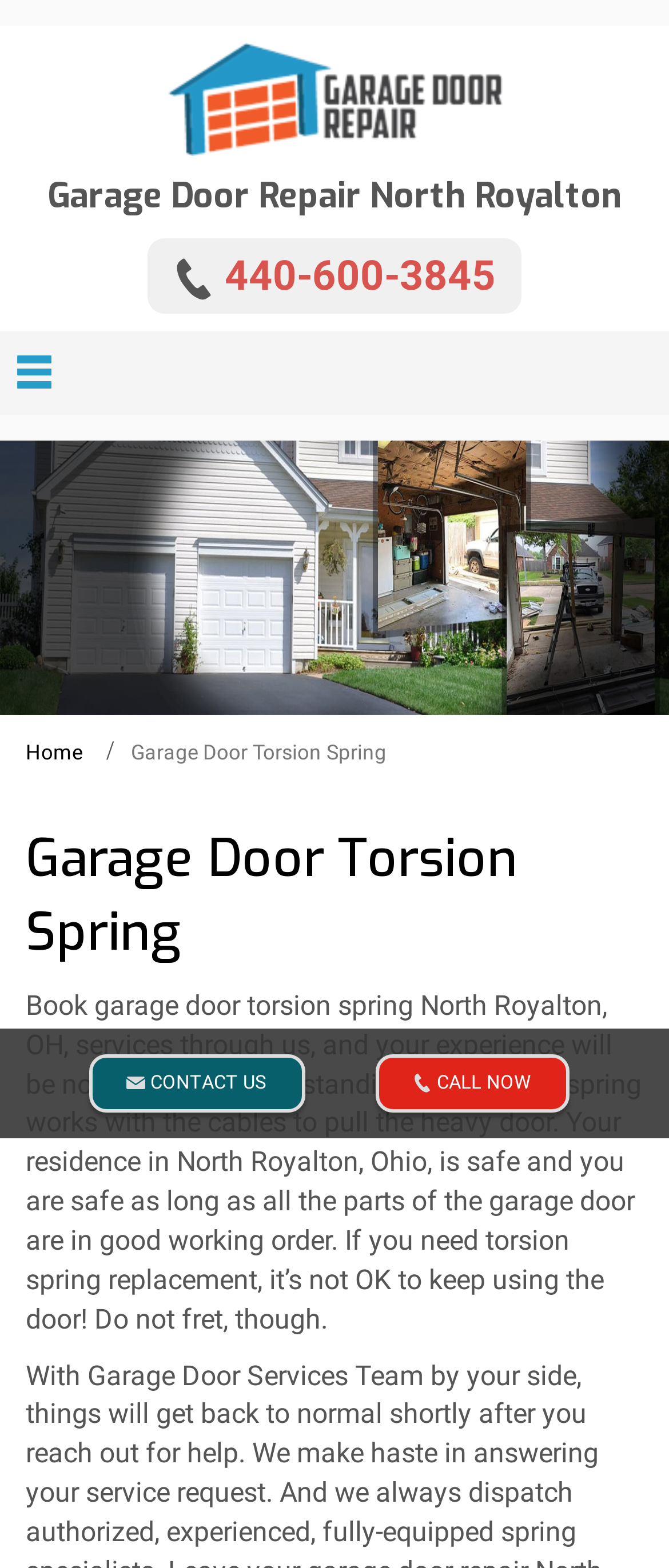For the element described, predict the bounding box coordinates as (top-left x, top-left y, bottom-right x, bottom-right y). All values should be between 0 and 1. Element description: 440-600-3845

[0.221, 0.152, 0.779, 0.201]